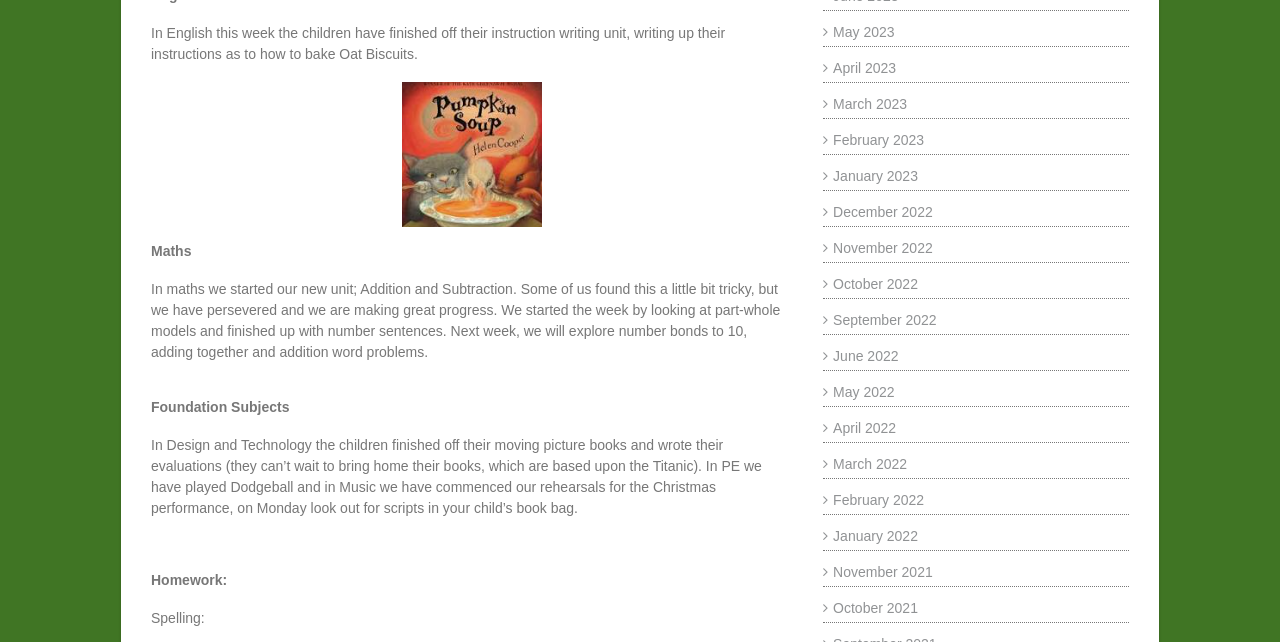What is the theme of the moving picture books?
Please answer the question with as much detail and depth as you can.

The answer can be found in the StaticText element with the text 'In Design and Technology the children finished off their moving picture books and wrote their evaluations (they can’t wait to bring home their books, which are based upon the Titanic).' which indicates that the theme of the moving picture books is the Titanic.